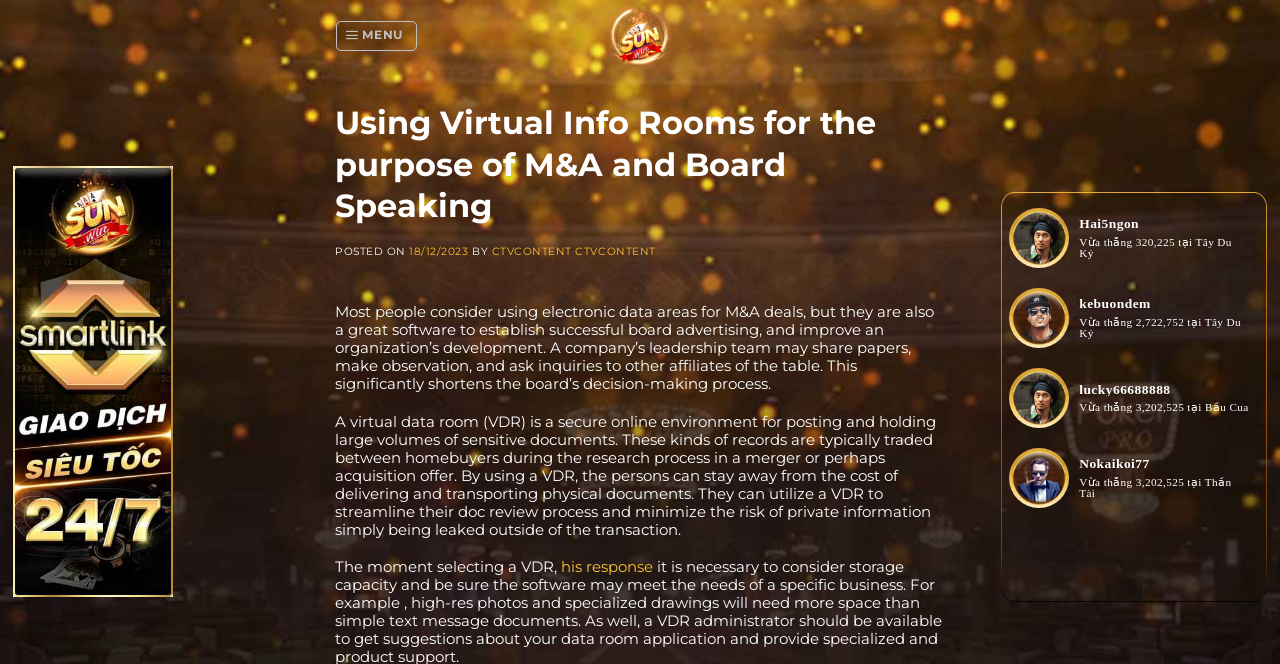Provide the bounding box coordinates of the HTML element this sentence describes: "ctvcontent ctvcontent".

[0.384, 0.369, 0.512, 0.388]